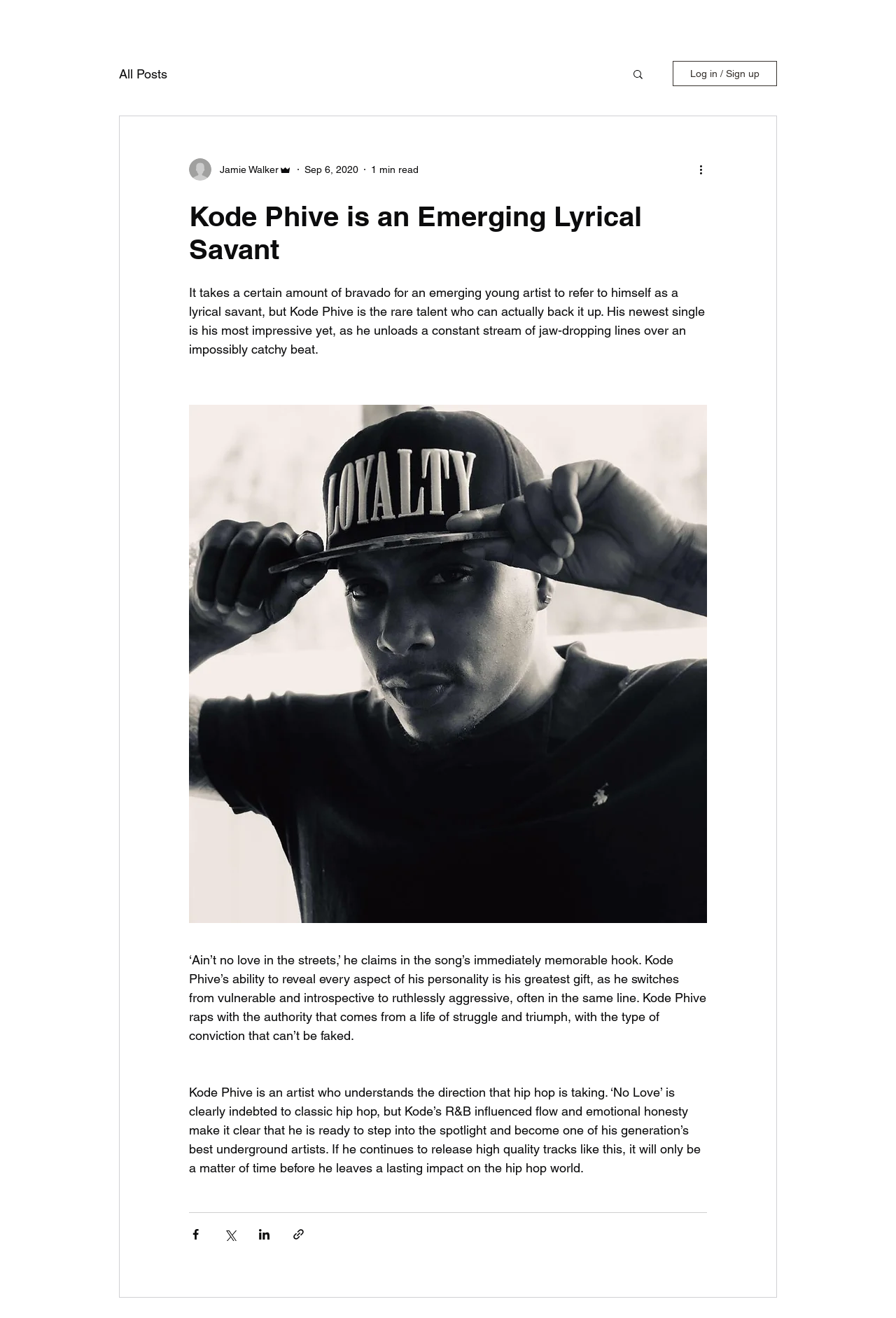For the given element description Log in / Sign up, determine the bounding box coordinates of the UI element. The coordinates should follow the format (top-left x, top-left y, bottom-right x, bottom-right y) and be within the range of 0 to 1.

[0.751, 0.046, 0.867, 0.065]